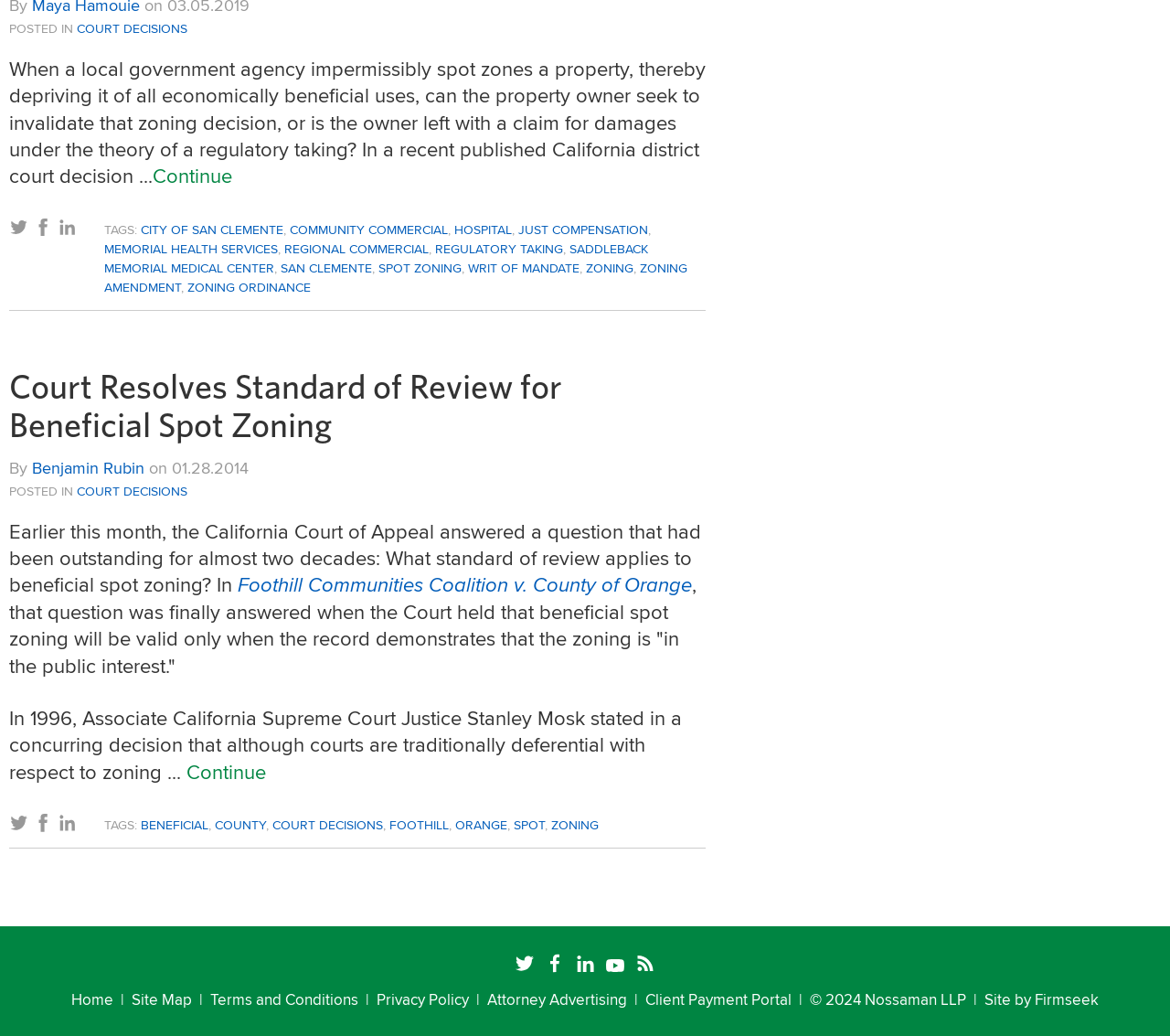Determine the bounding box coordinates for the area that needs to be clicked to fulfill this task: "Share on Twitter". The coordinates must be given as four float numbers between 0 and 1, i.e., [left, top, right, bottom].

[0.008, 0.211, 0.024, 0.228]